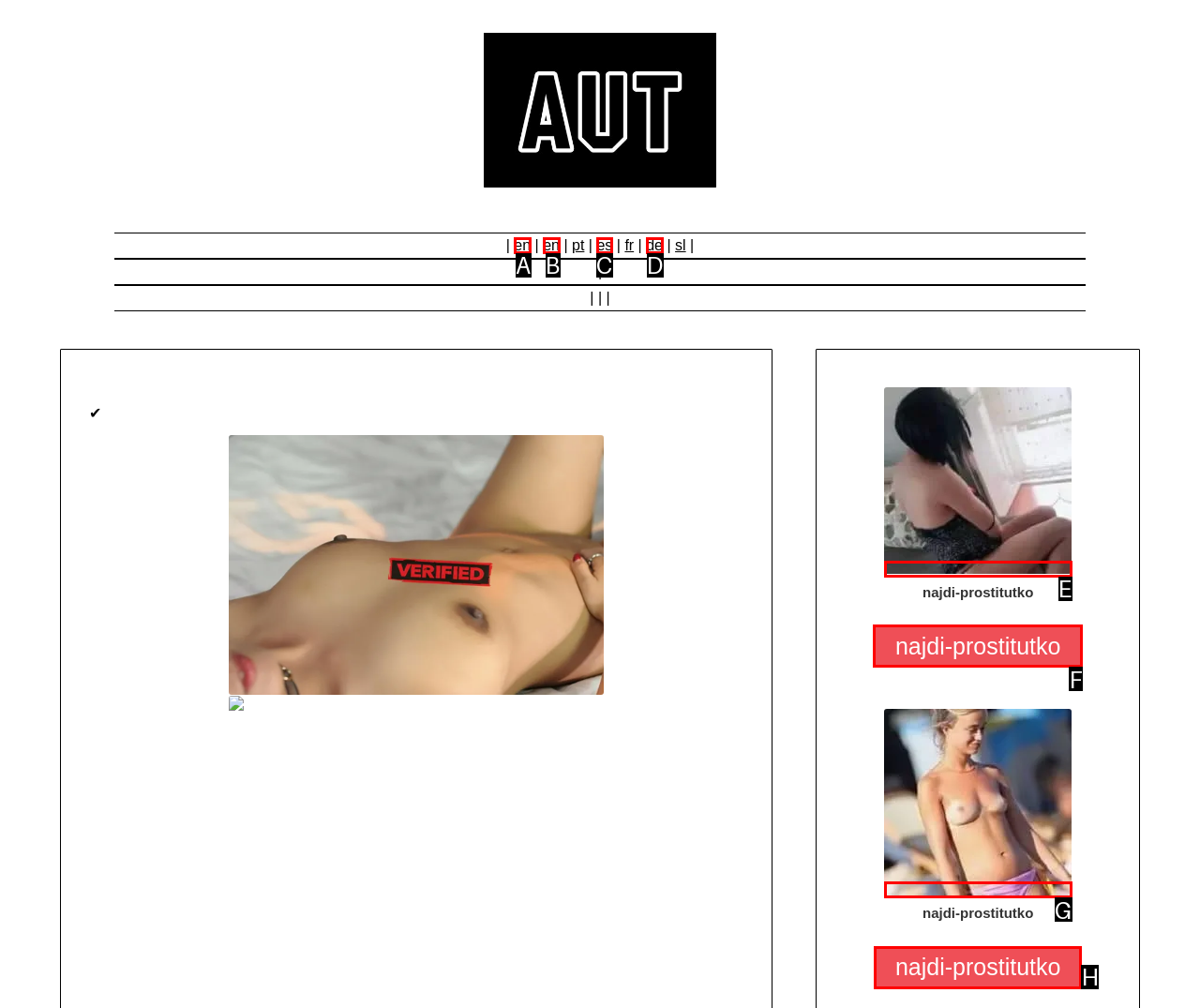Show which HTML element I need to click to perform this task: Search for prostitutes Answer with the letter of the correct choice.

F